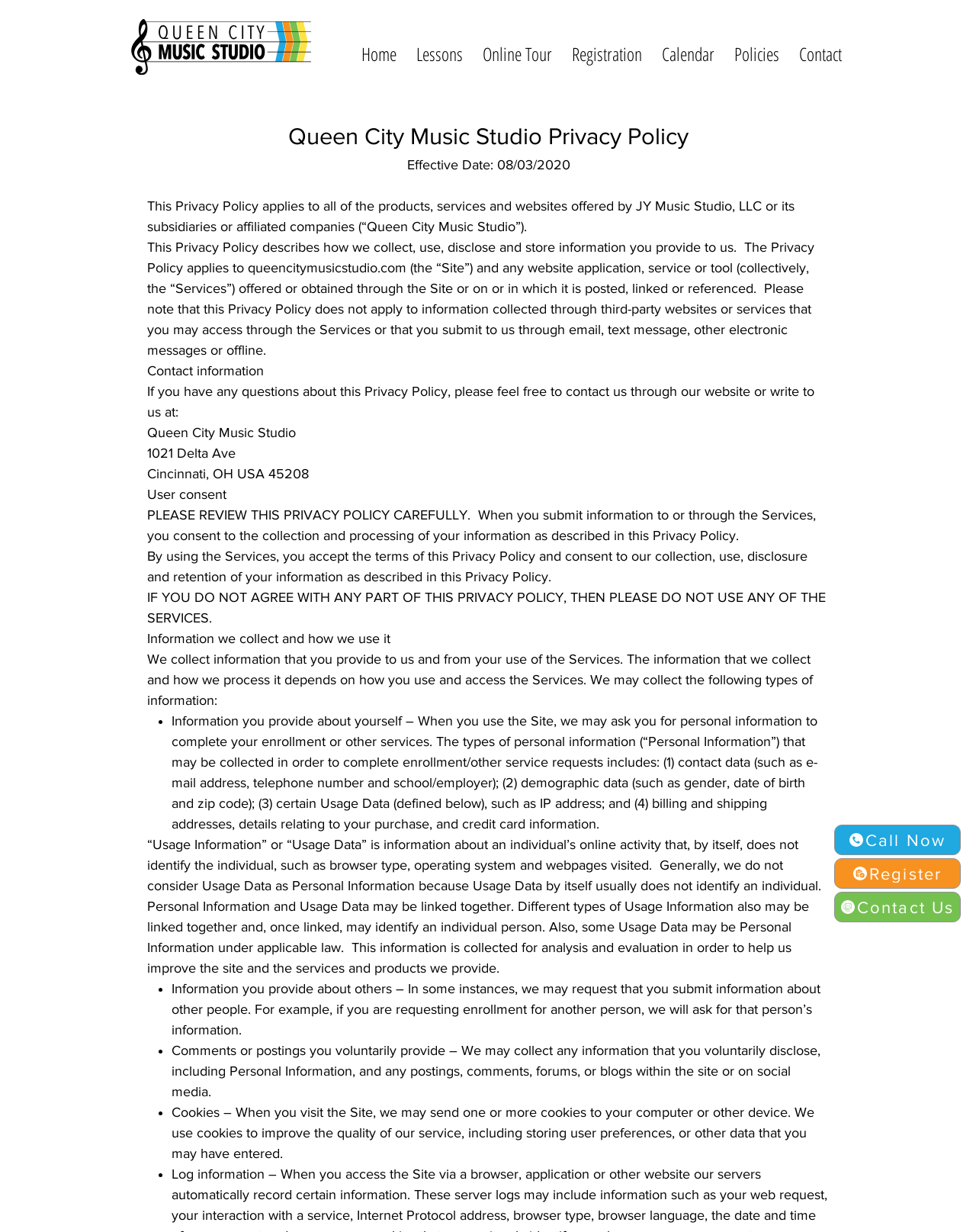Please provide the bounding box coordinates for the UI element as described: "Contact Us". The coordinates must be four floats between 0 and 1, represented as [left, top, right, bottom].

[0.855, 0.724, 0.984, 0.749]